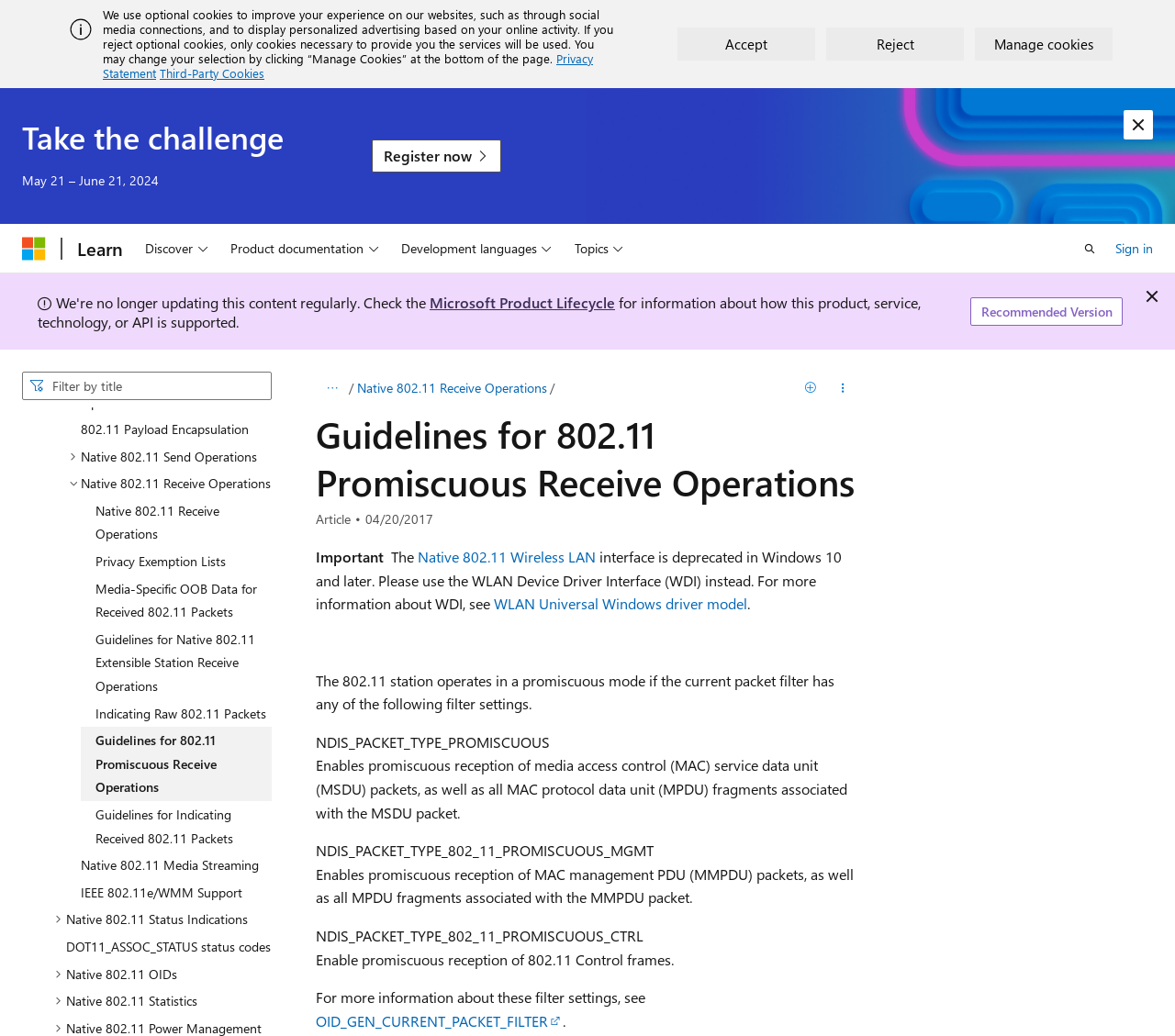What is the review date of the article?
Please use the image to provide an in-depth answer to the question.

The review date of the article is mentioned at the top of the webpage, below the article title, and it is '04/20/2017'.